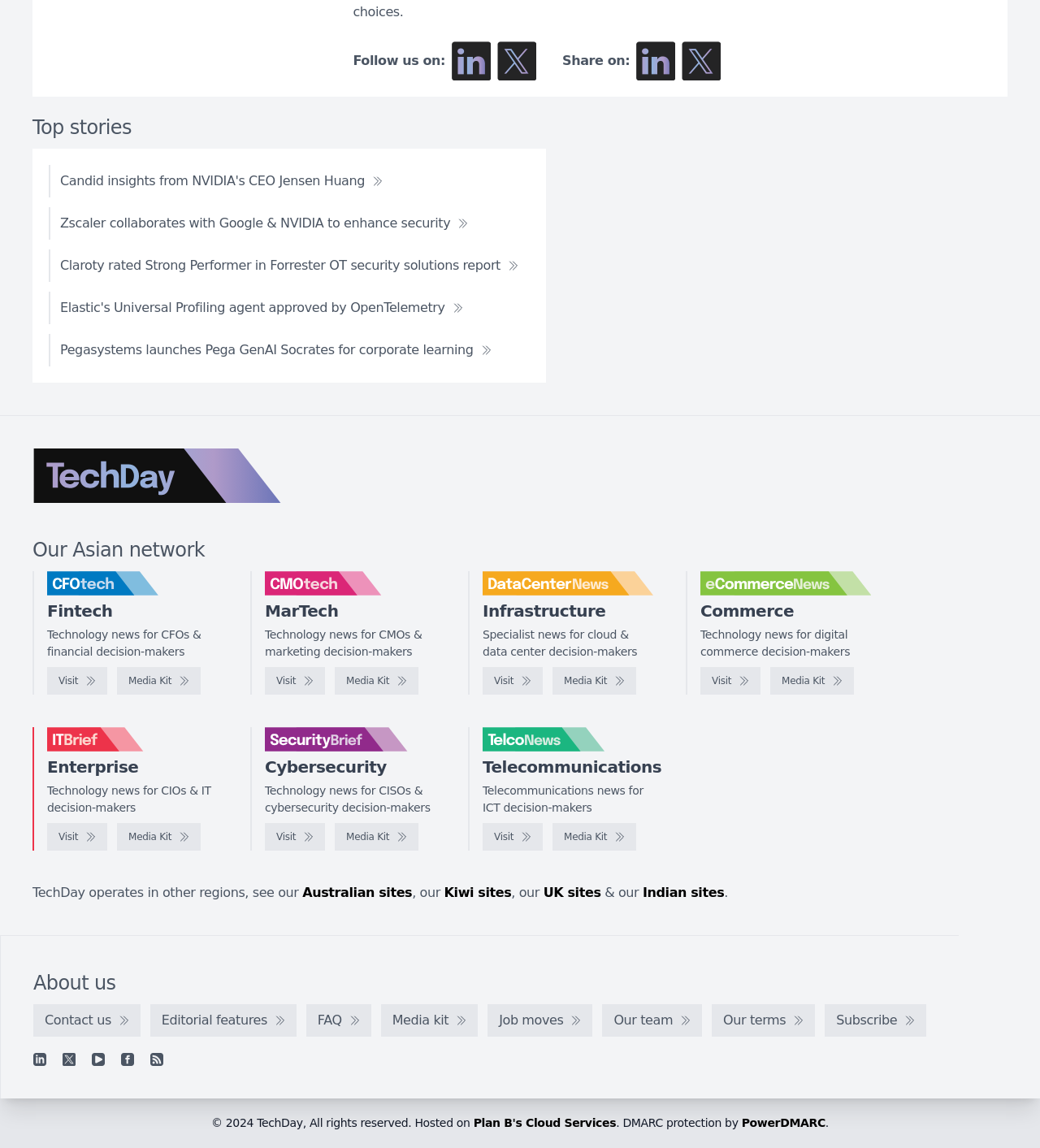Highlight the bounding box coordinates of the element that should be clicked to carry out the following instruction: "Check out eCommerceNews". The coordinates must be given as four float numbers ranging from 0 to 1, i.e., [left, top, right, bottom].

[0.673, 0.581, 0.731, 0.605]